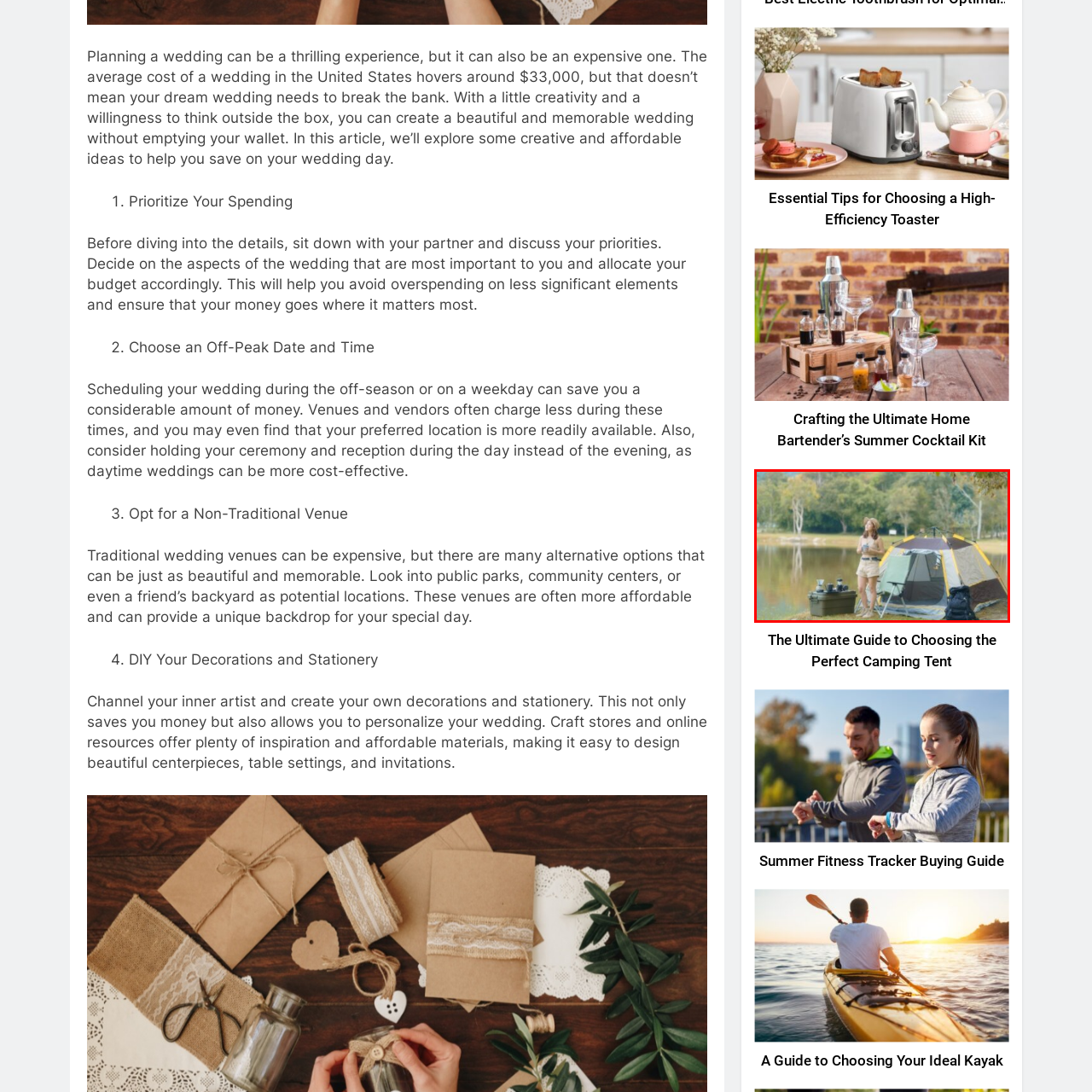View the image surrounded by the red border, What is nearby the tent?
 Answer using a single word or phrase.

a backpack